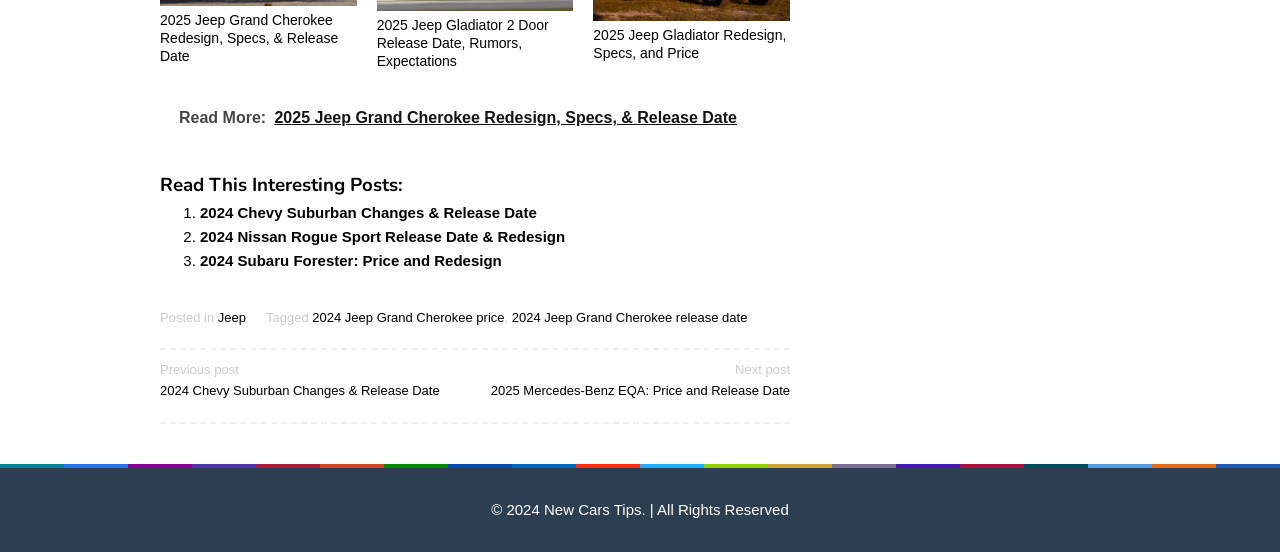Please determine the bounding box coordinates for the UI element described as: "RootsMagic".

None